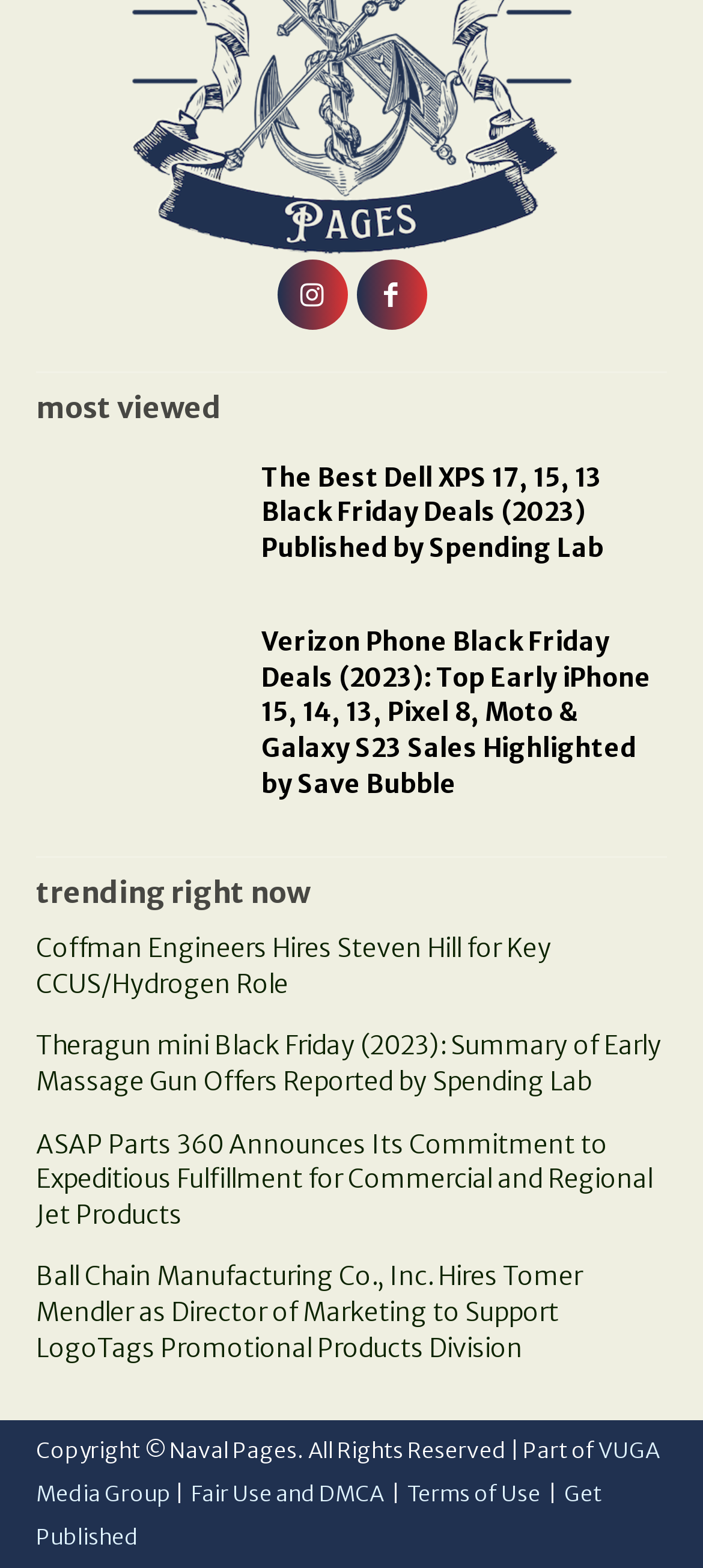Pinpoint the bounding box coordinates of the element you need to click to execute the following instruction: "Check the trending news". The bounding box should be represented by four float numbers between 0 and 1, in the format [left, top, right, bottom].

[0.051, 0.559, 0.441, 0.581]